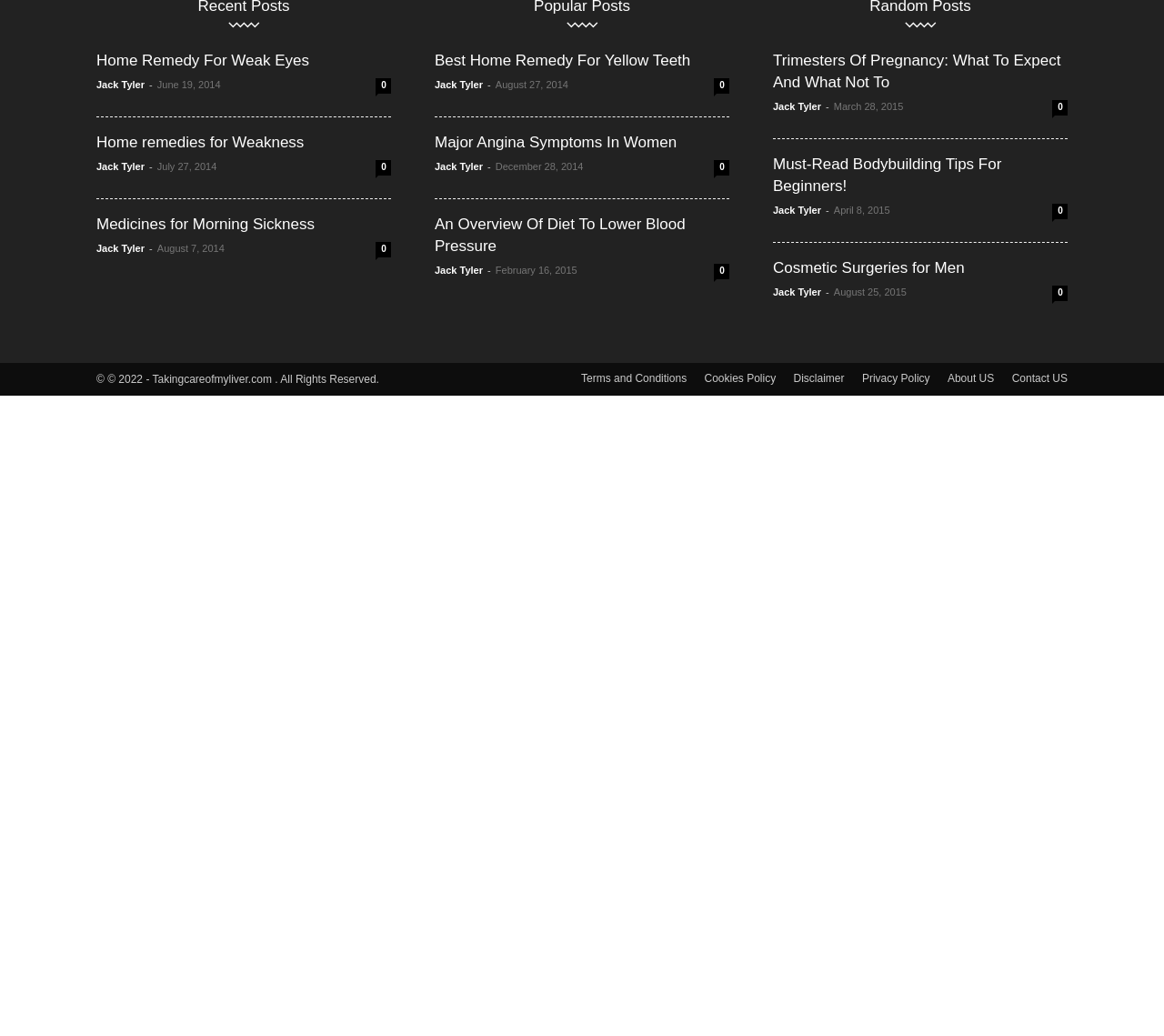Locate the bounding box coordinates of the item that should be clicked to fulfill the instruction: "View 'An Overview Of Diet To Lower Blood Pressure'".

[0.373, 0.068, 0.627, 0.11]